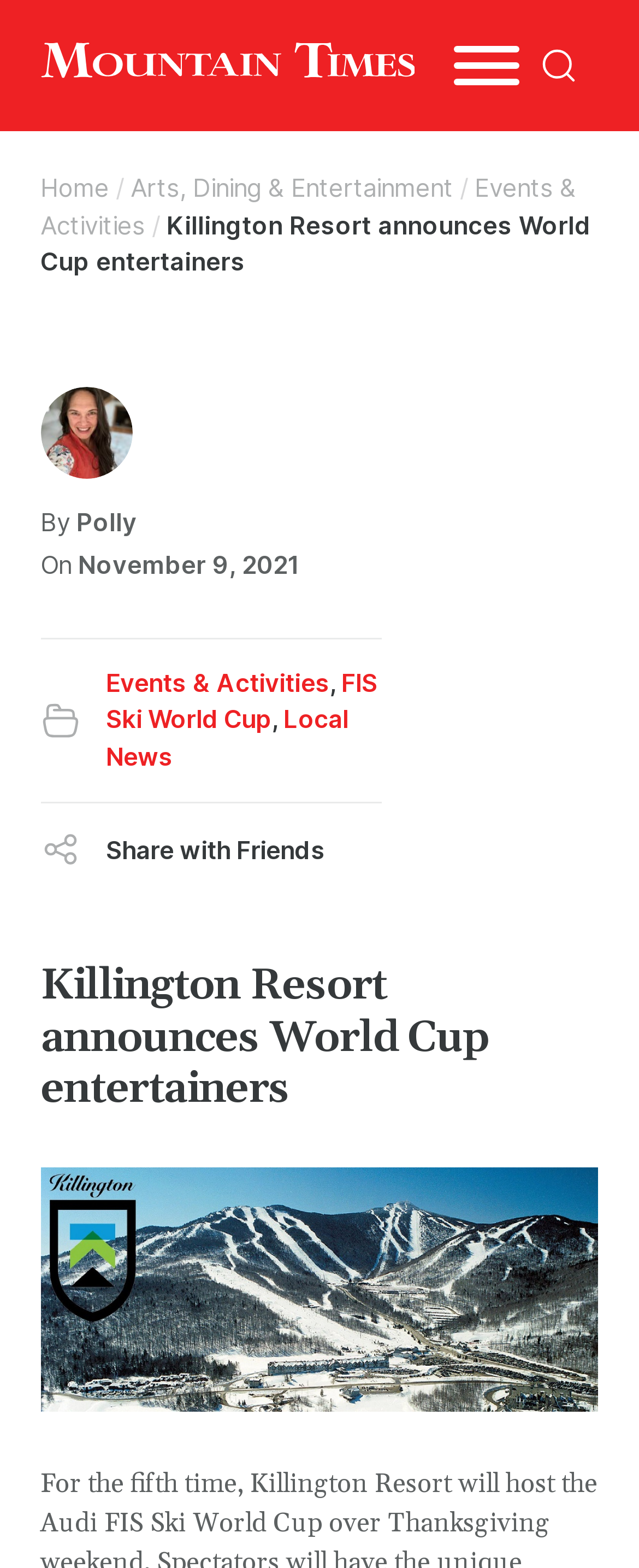Pinpoint the bounding box coordinates for the area that should be clicked to perform the following instruction: "Copy the link".

[0.127, 0.581, 0.532, 0.639]